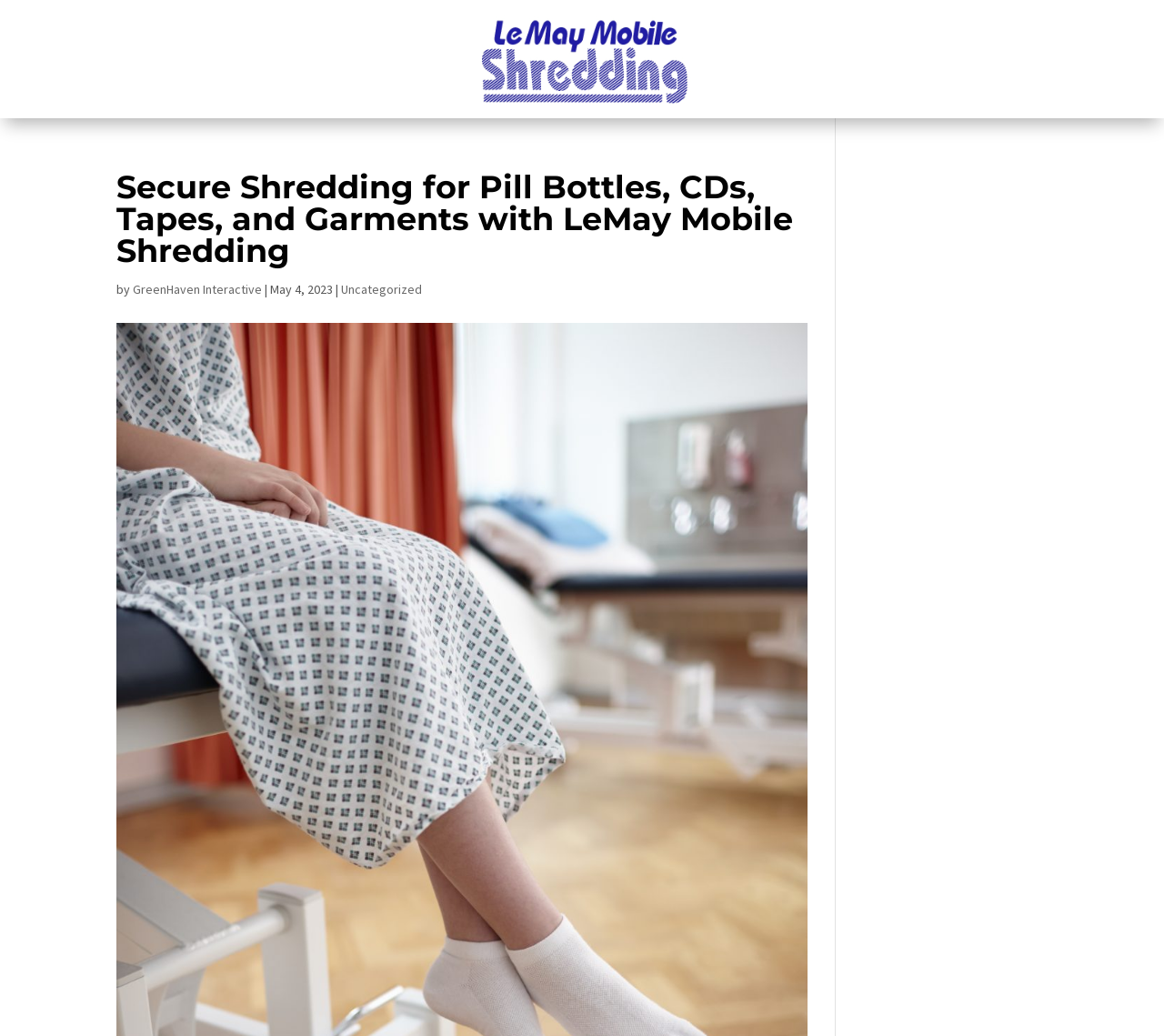Identify the bounding box coordinates for the UI element described as: "Uncategorized".

[0.293, 0.271, 0.362, 0.287]